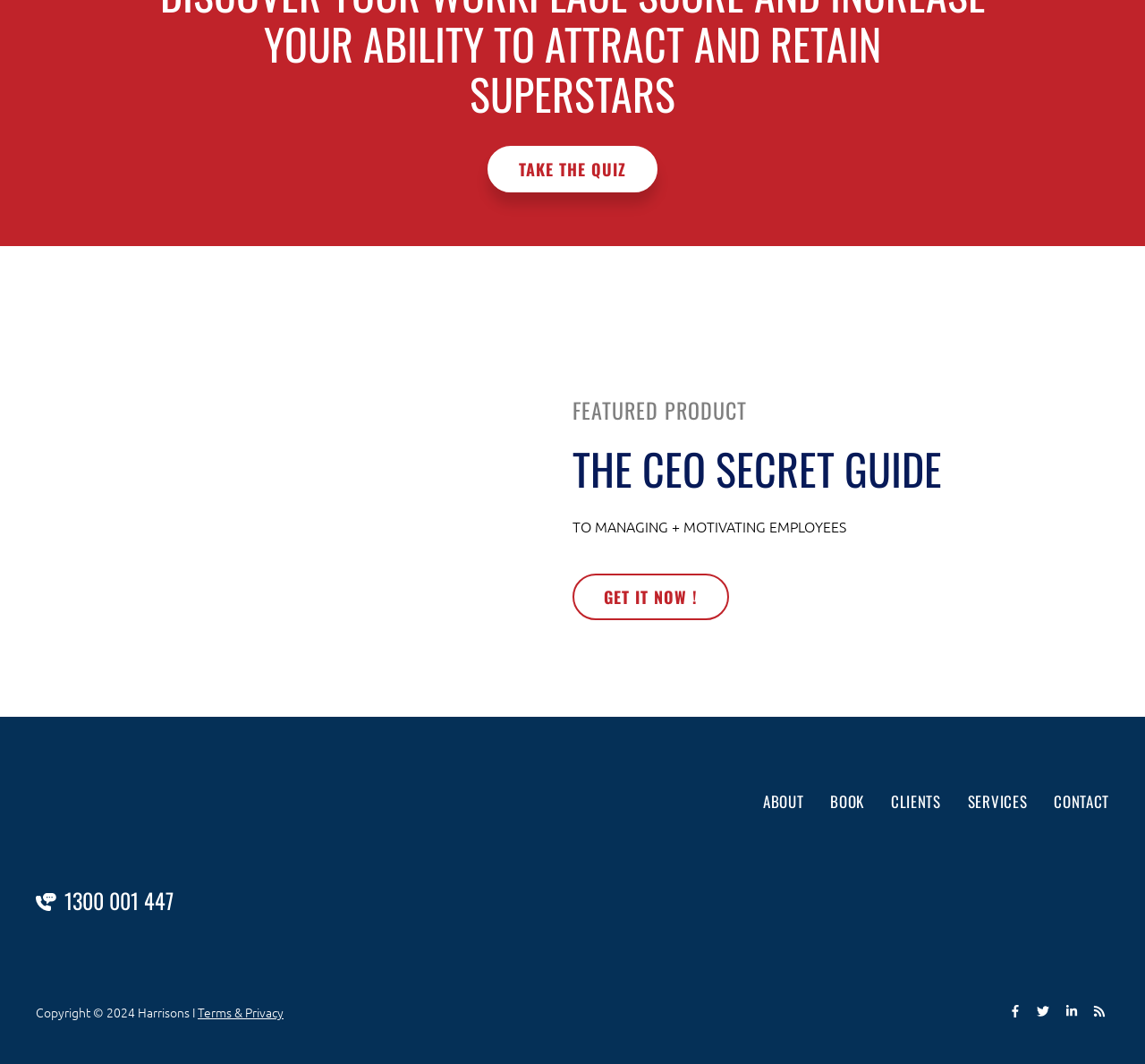Please provide the bounding box coordinates for the element that needs to be clicked to perform the instruction: "Get the CEO secret guide". The coordinates must consist of four float numbers between 0 and 1, formatted as [left, top, right, bottom].

[0.5, 0.539, 0.637, 0.583]